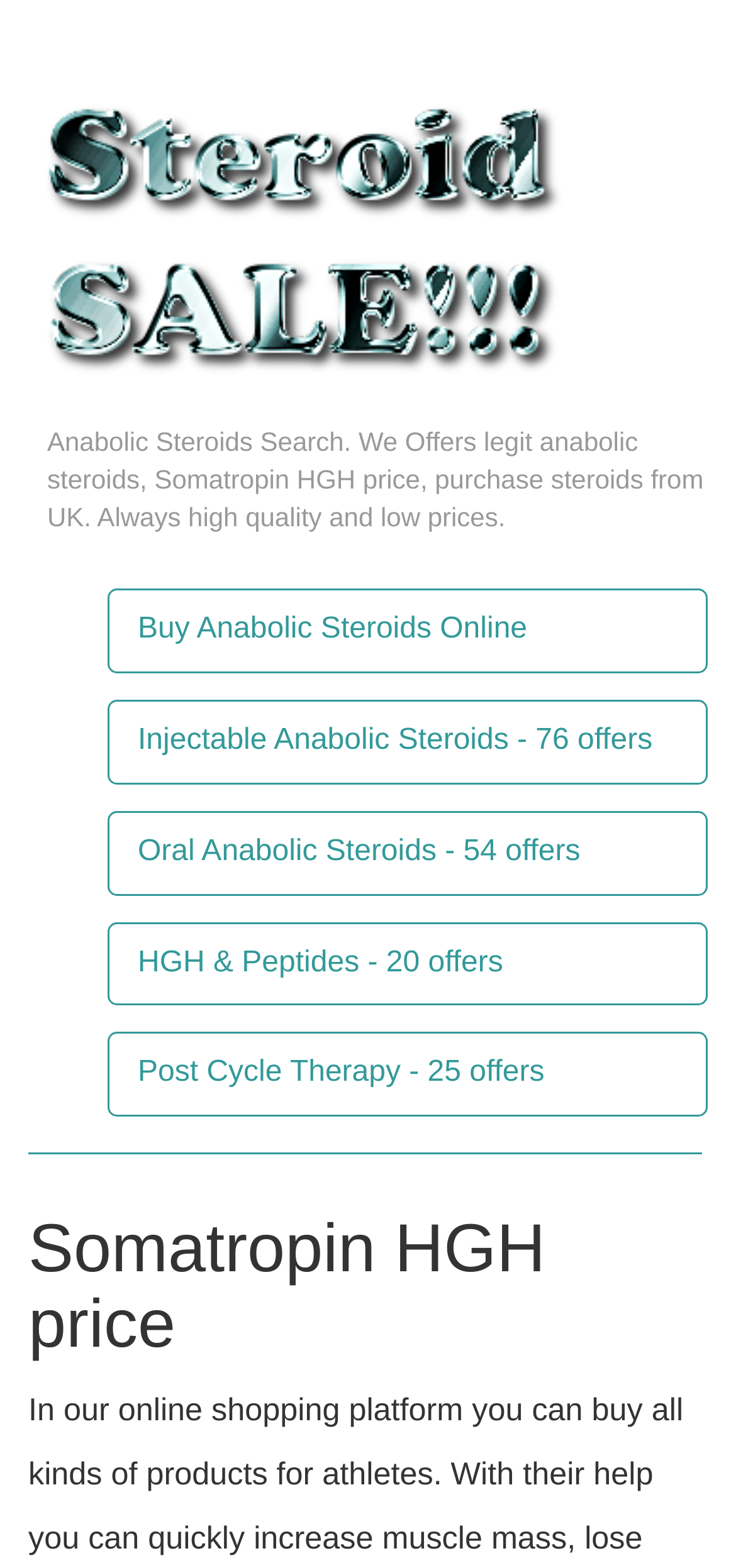Find and provide the bounding box coordinates for the UI element described with: "Buy Anabolic Steroids Online".

[0.146, 0.375, 0.962, 0.429]